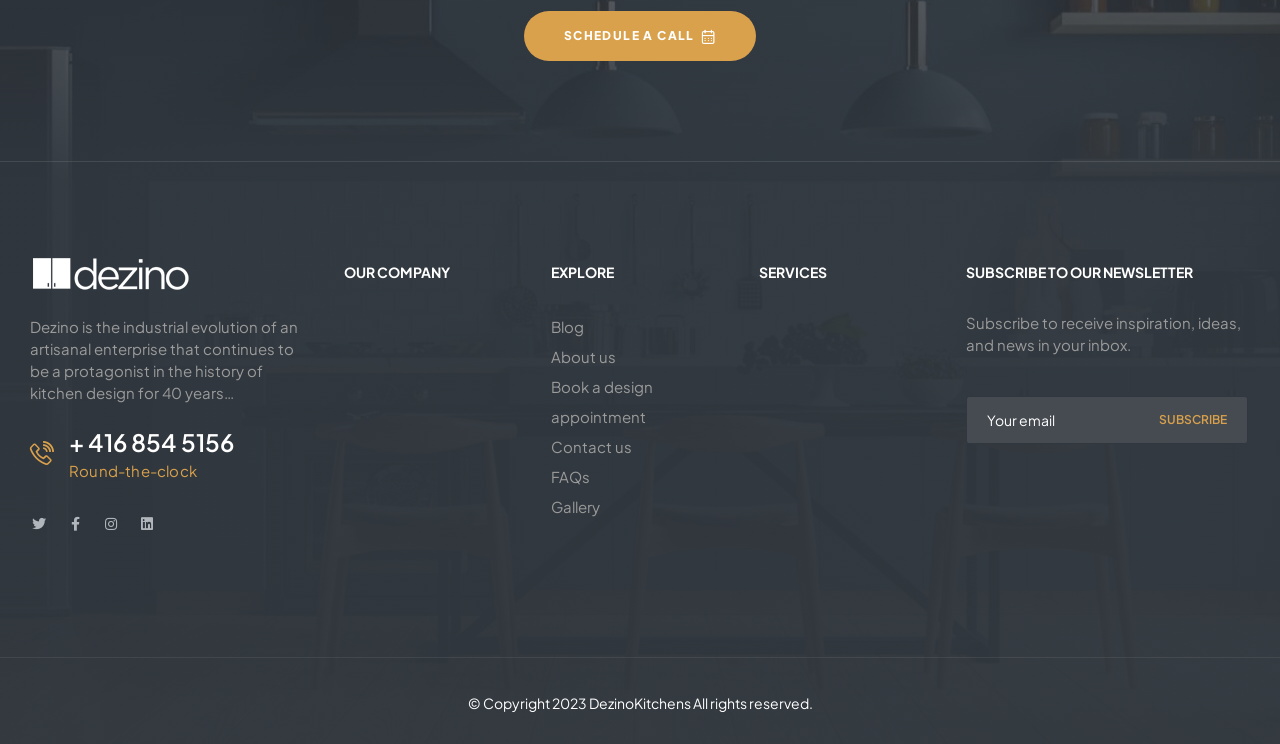Determine the bounding box coordinates of the section I need to click to execute the following instruction: "Read about the company". Provide the coordinates as four float numbers between 0 and 1, i.e., [left, top, right, bottom].

[0.269, 0.349, 0.407, 0.382]